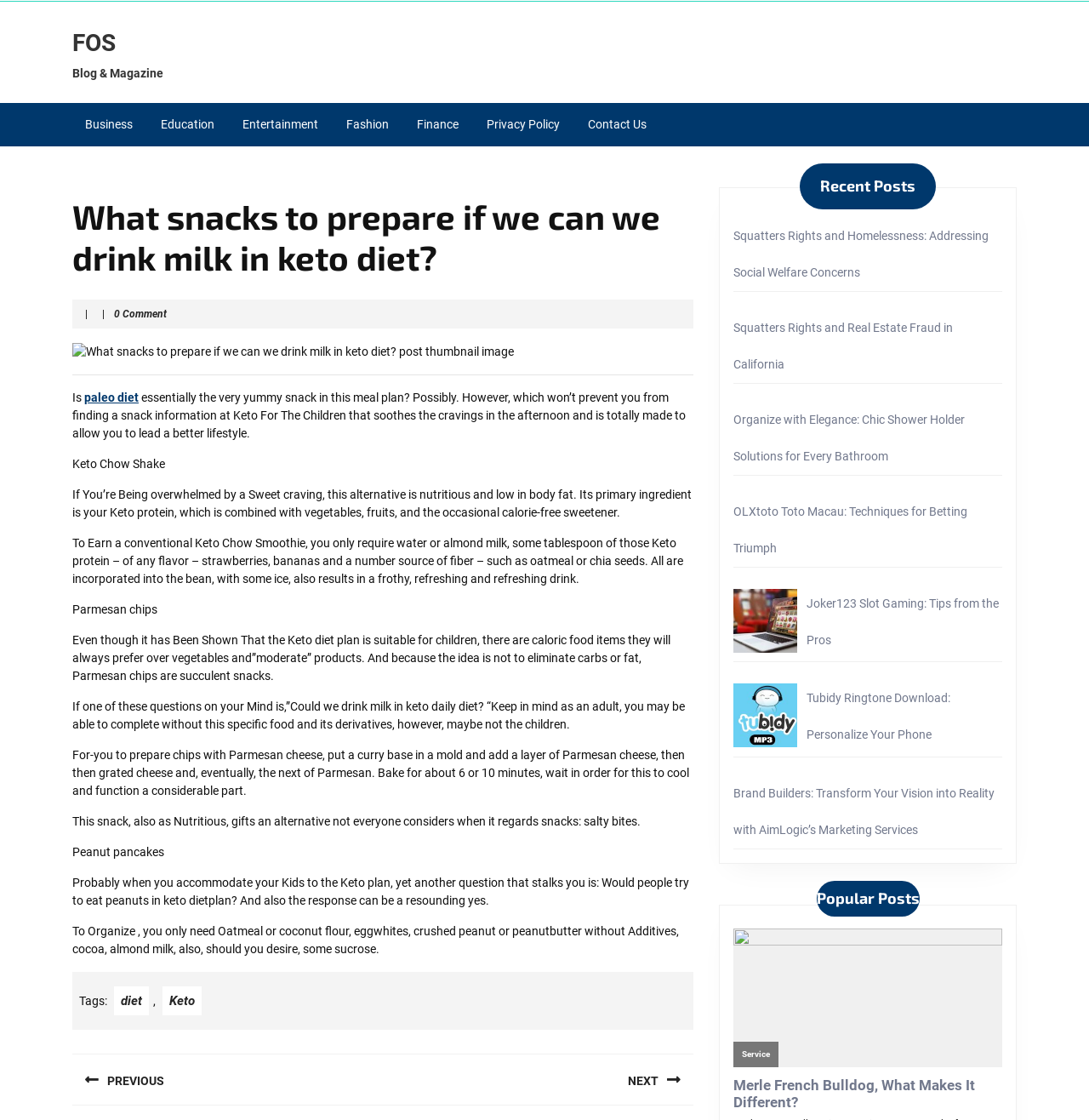Provide an in-depth caption for the webpage.

This webpage is about a blog post discussing snacks to prepare for a keto diet, specifically focusing on whether milk can be consumed in a keto diet. The page has a top menu with links to various categories such as Business, Education, Entertainment, and more. Below the top menu, there is a heading with the title of the blog post, followed by a separator line.

On the left side of the page, there is a post thumbnail image, and below it, there are several paragraphs of text discussing the keto diet and snack options. The text is divided into sections, each discussing a specific snack, such as Keto Chow Shake, Parmesan chips, and Peanut pancakes. Each section provides a brief description of the snack and its ingredients.

To the right of the post thumbnail image, there is a section with links to related tags, including "diet" and "Keto". Below this section, there is a post navigation section with links to previous and next posts.

On the right side of the page, there is a complementary section with a heading "Recent Posts" and a list of links to other blog posts, including topics such as social welfare concerns, real estate fraud, and shower holder solutions. Below this section, there is another heading "Popular Posts" with a list of links to more blog posts, including topics such as marketing services and French Bulldogs.

Overall, the webpage is a blog post discussing snack options for a keto diet, with related links and sections on the side.